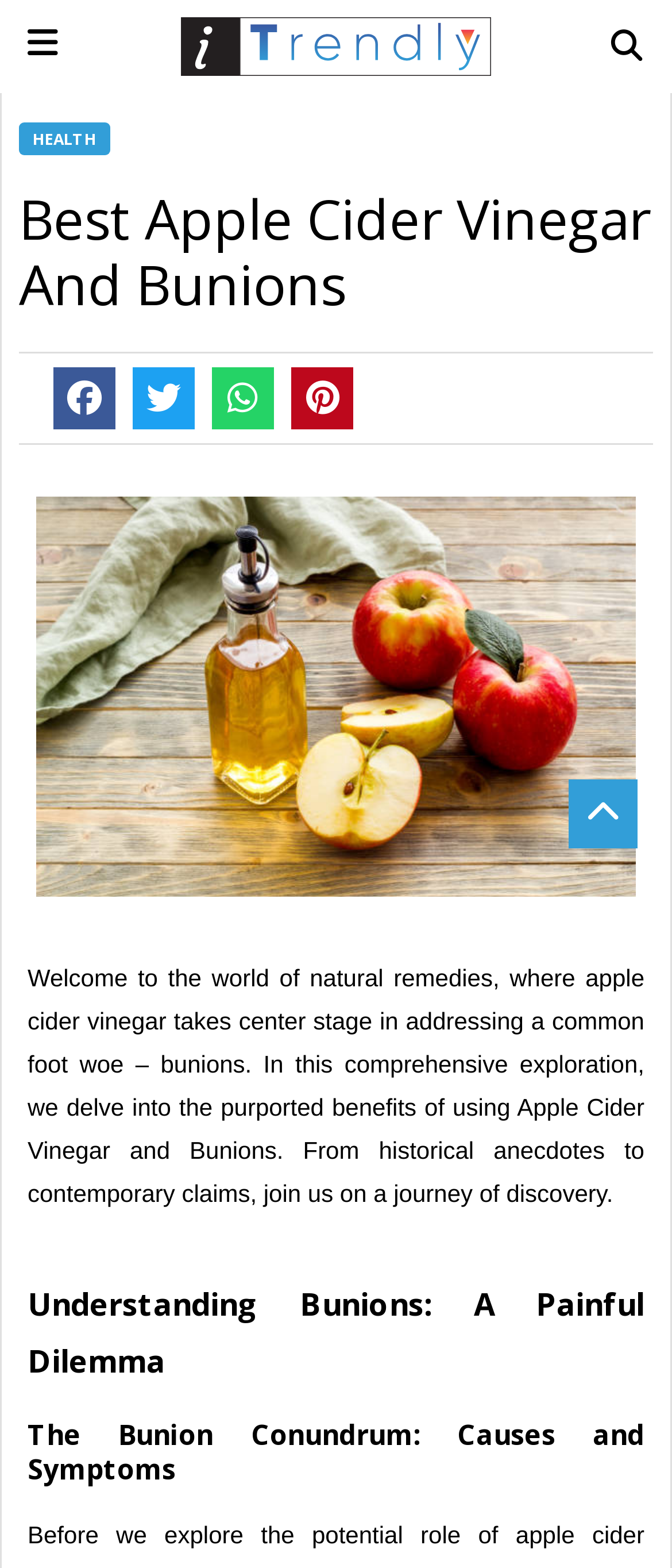Determine the bounding box coordinates for the HTML element described here: "Health".

[0.028, 0.078, 0.164, 0.099]